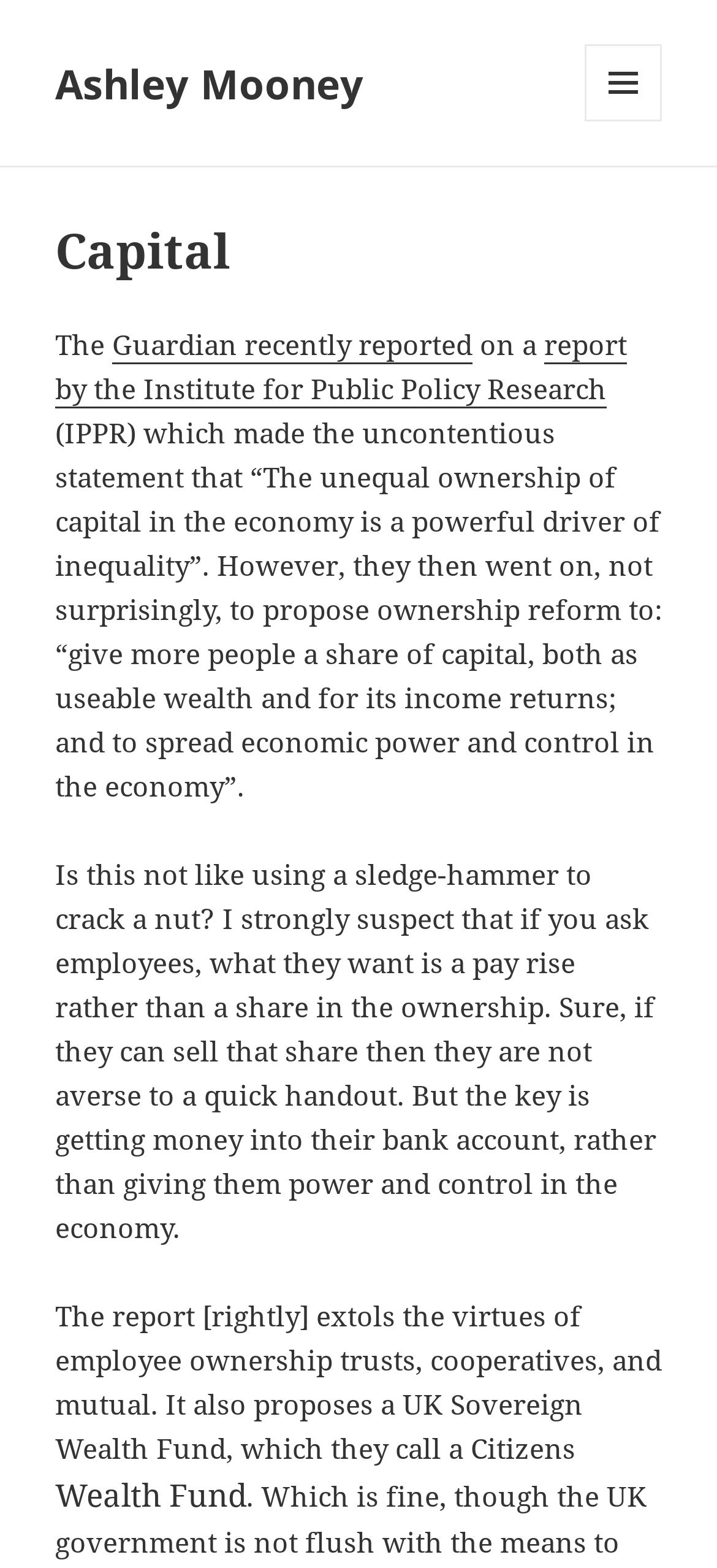Provide a brief response to the question using a single word or phrase: 
What is the proposed solution to address inequality?

Ownership reform